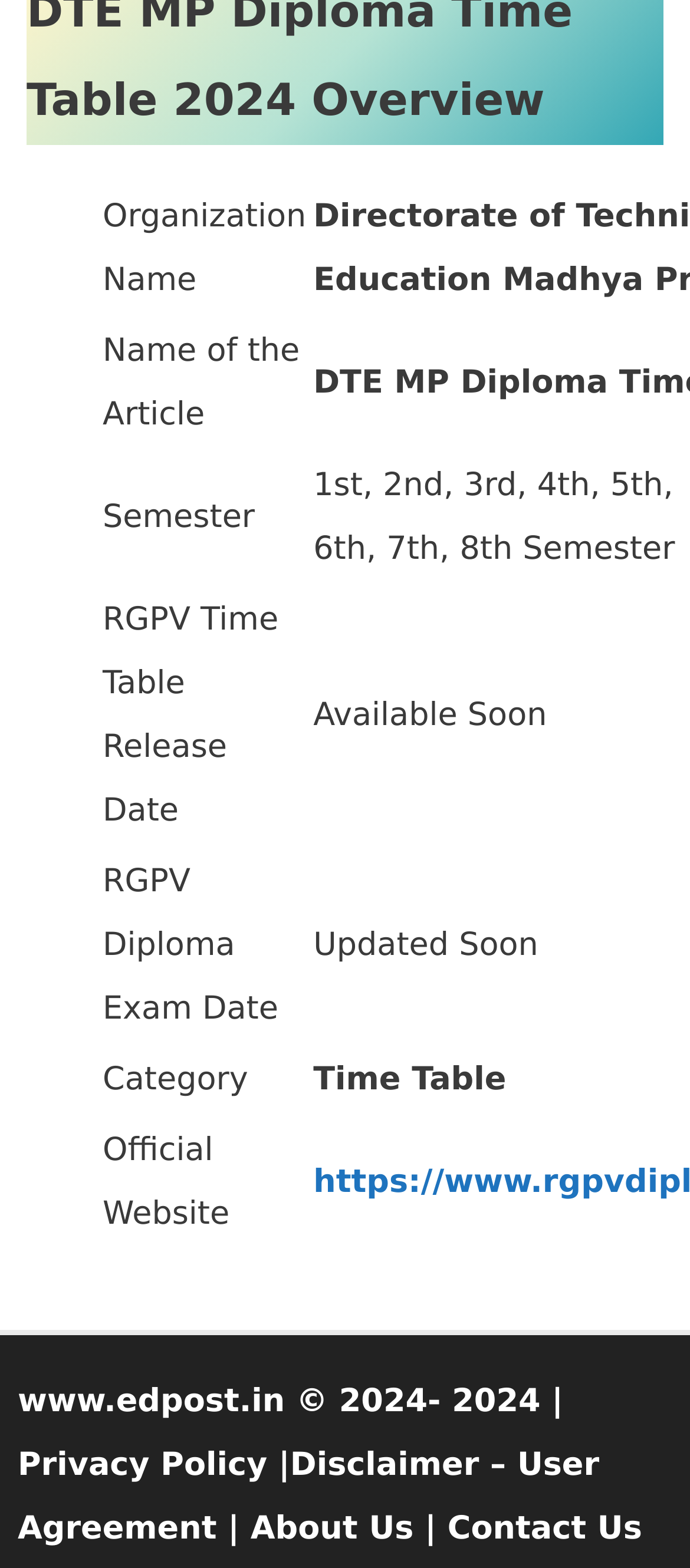Find the bounding box coordinates for the UI element that matches this description: "Privacy Policy".

[0.026, 0.923, 0.387, 0.947]